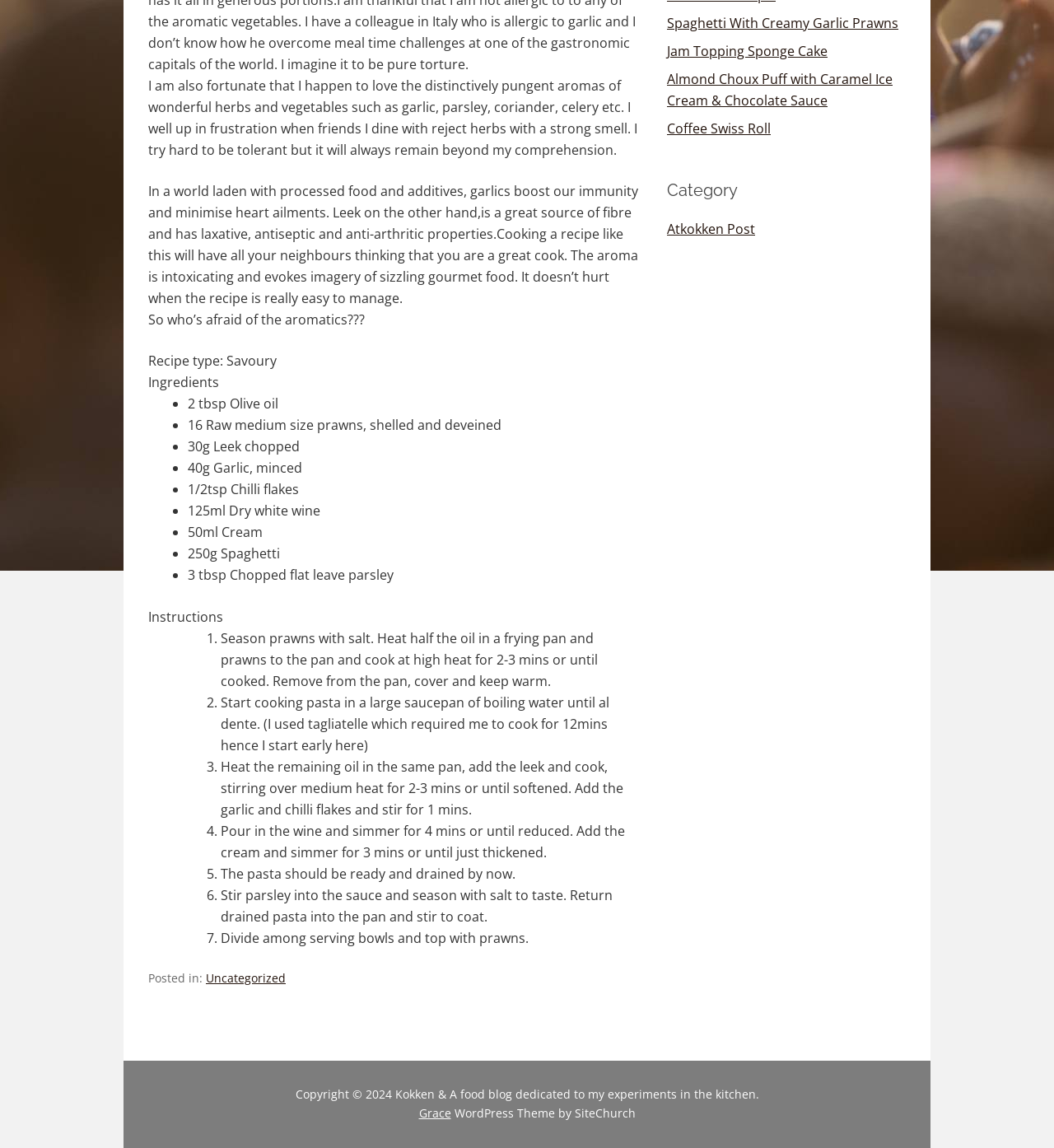Identify the bounding box for the given UI element using the description provided. Coordinates should be in the format (top-left x, top-left y, bottom-right x, bottom-right y) and must be between 0 and 1. Here is the description: Uncategorized

[0.195, 0.845, 0.271, 0.859]